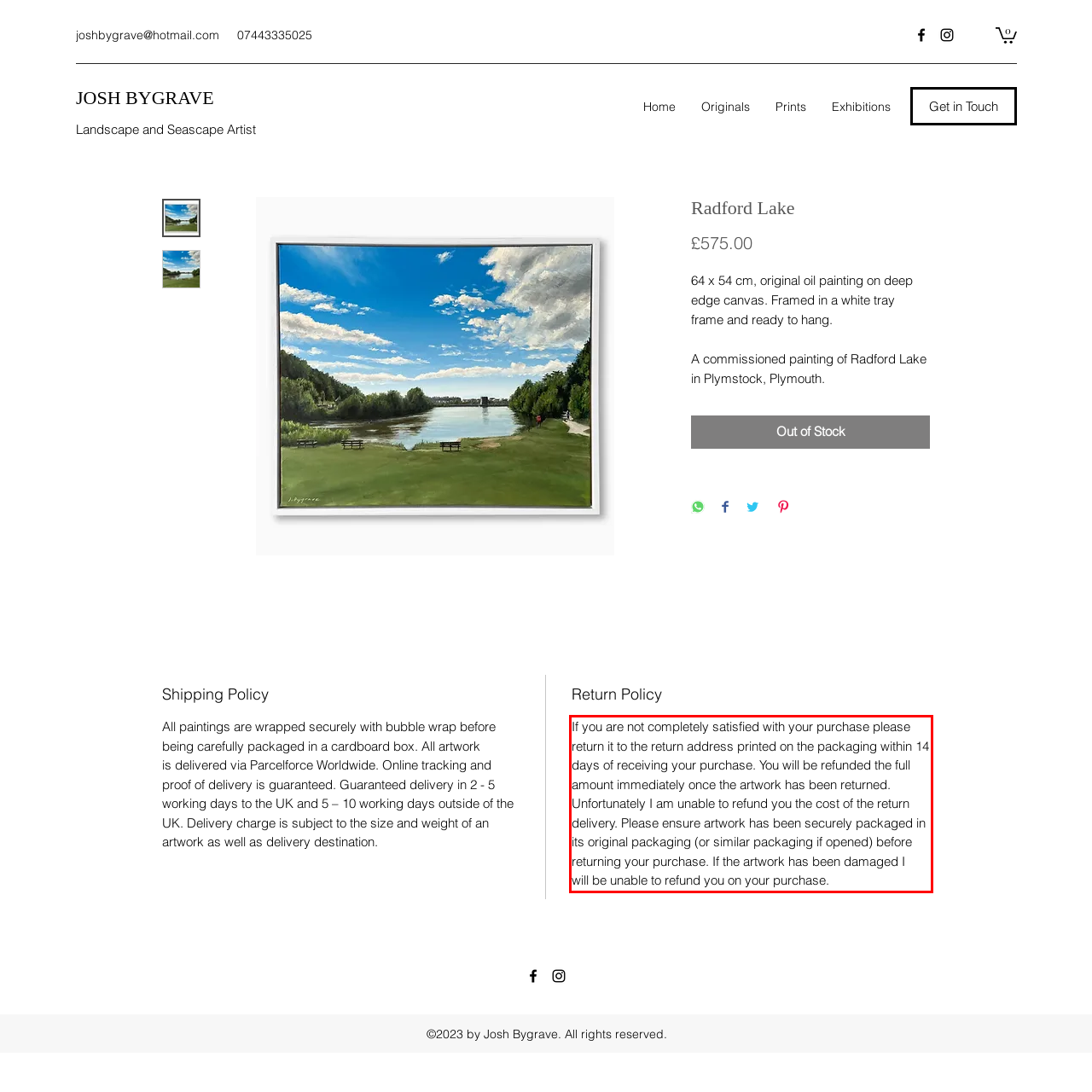Please take the screenshot of the webpage, find the red bounding box, and generate the text content that is within this red bounding box.

If you are not completely satisfied with your purchase please return it to the return address printed on the packaging within 14 days of receiving your purchase. You will be refunded the full amount immediately once the artwork has been returned. Unfortunately I am unable to refund you the cost of the return delivery. Please ensure artwork has been securely packaged in its original packaging (or similar packaging if opened) before returning your purchase. If the artwork has been damaged I will be unable to refund you on your purchase.